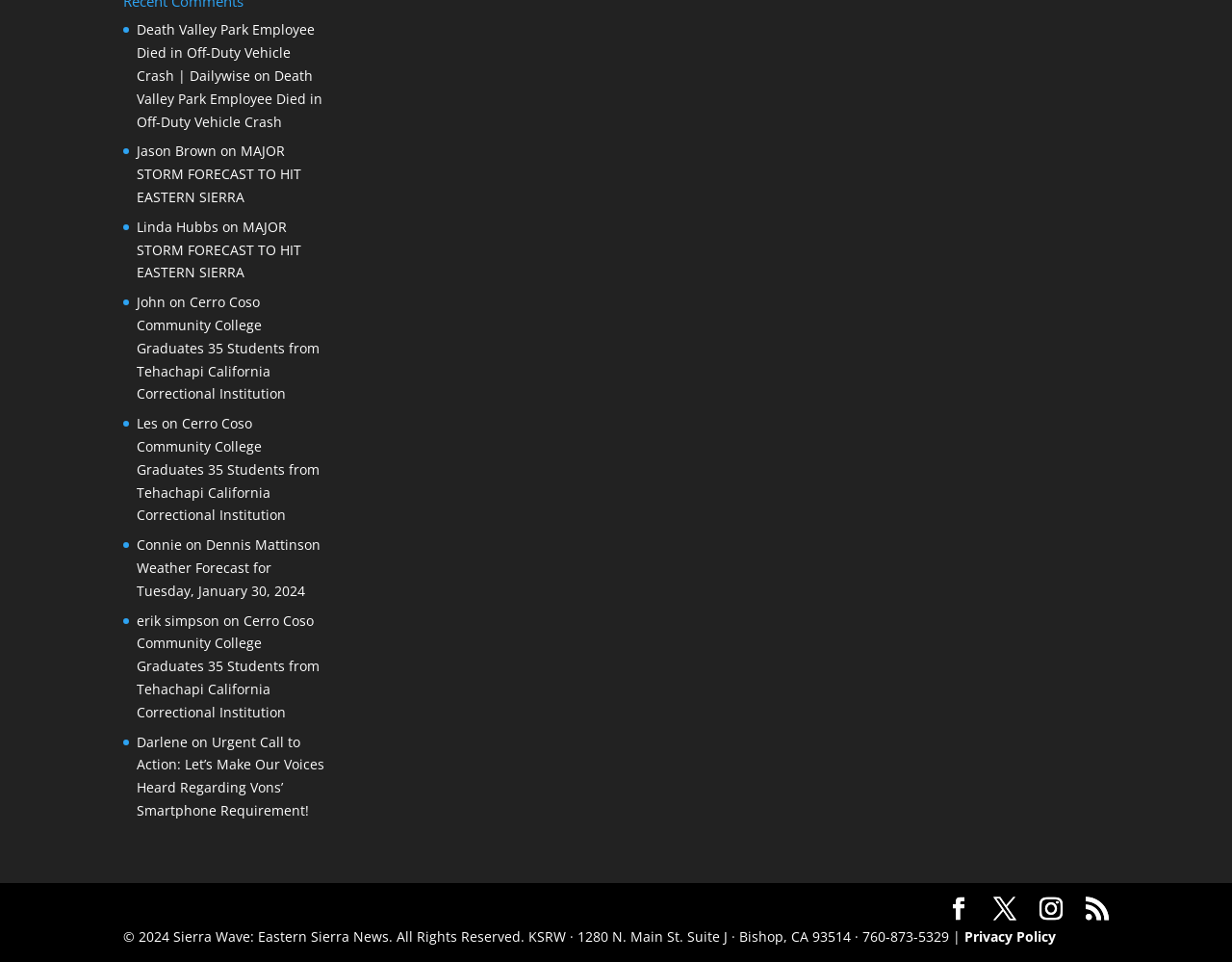What is the name of the first author mentioned?
Please provide a single word or phrase answer based on the image.

Jason Brown